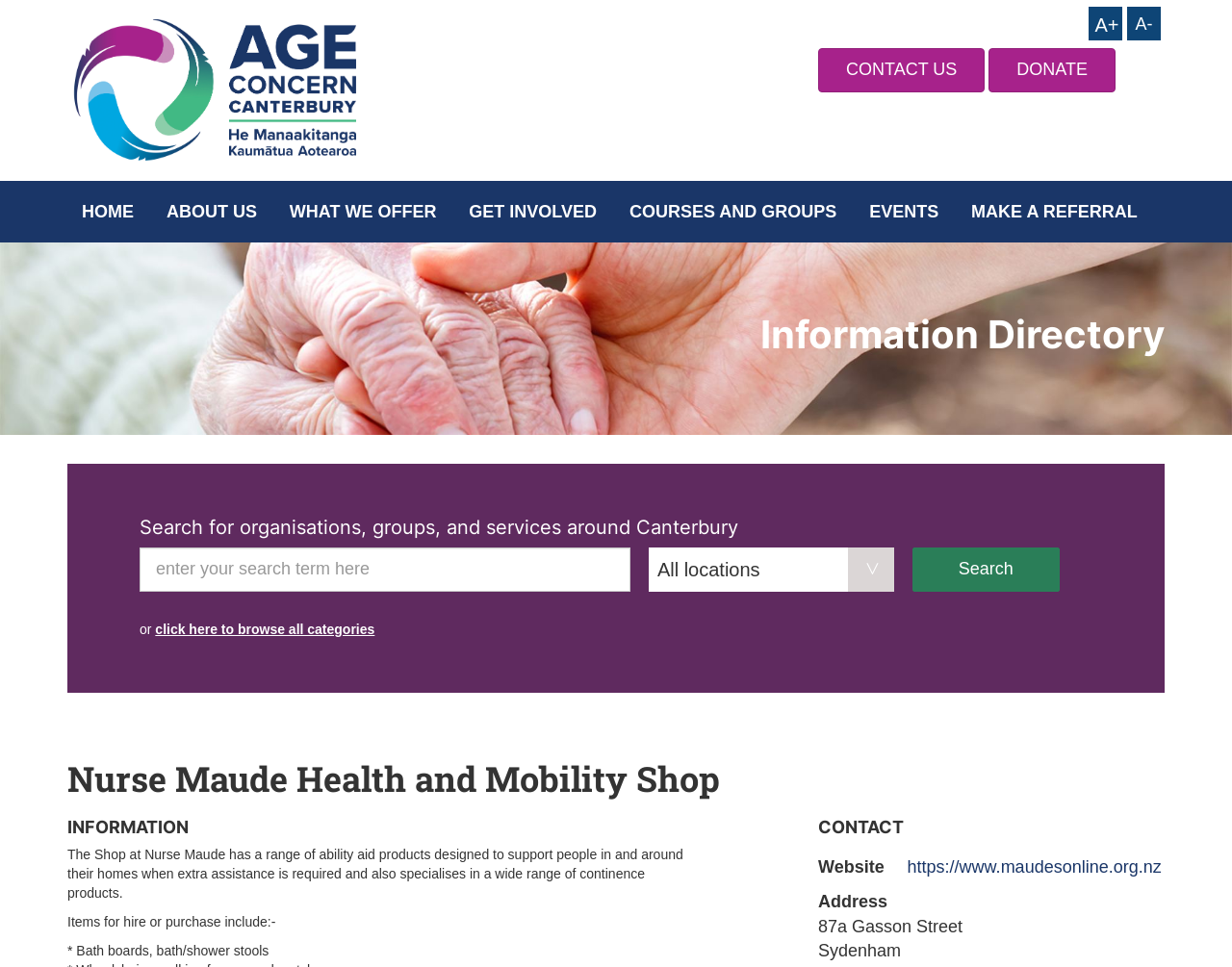Can you pinpoint the bounding box coordinates for the clickable element required for this instruction: "Click the DONATE link"? The coordinates should be four float numbers between 0 and 1, i.e., [left, top, right, bottom].

[0.803, 0.05, 0.905, 0.096]